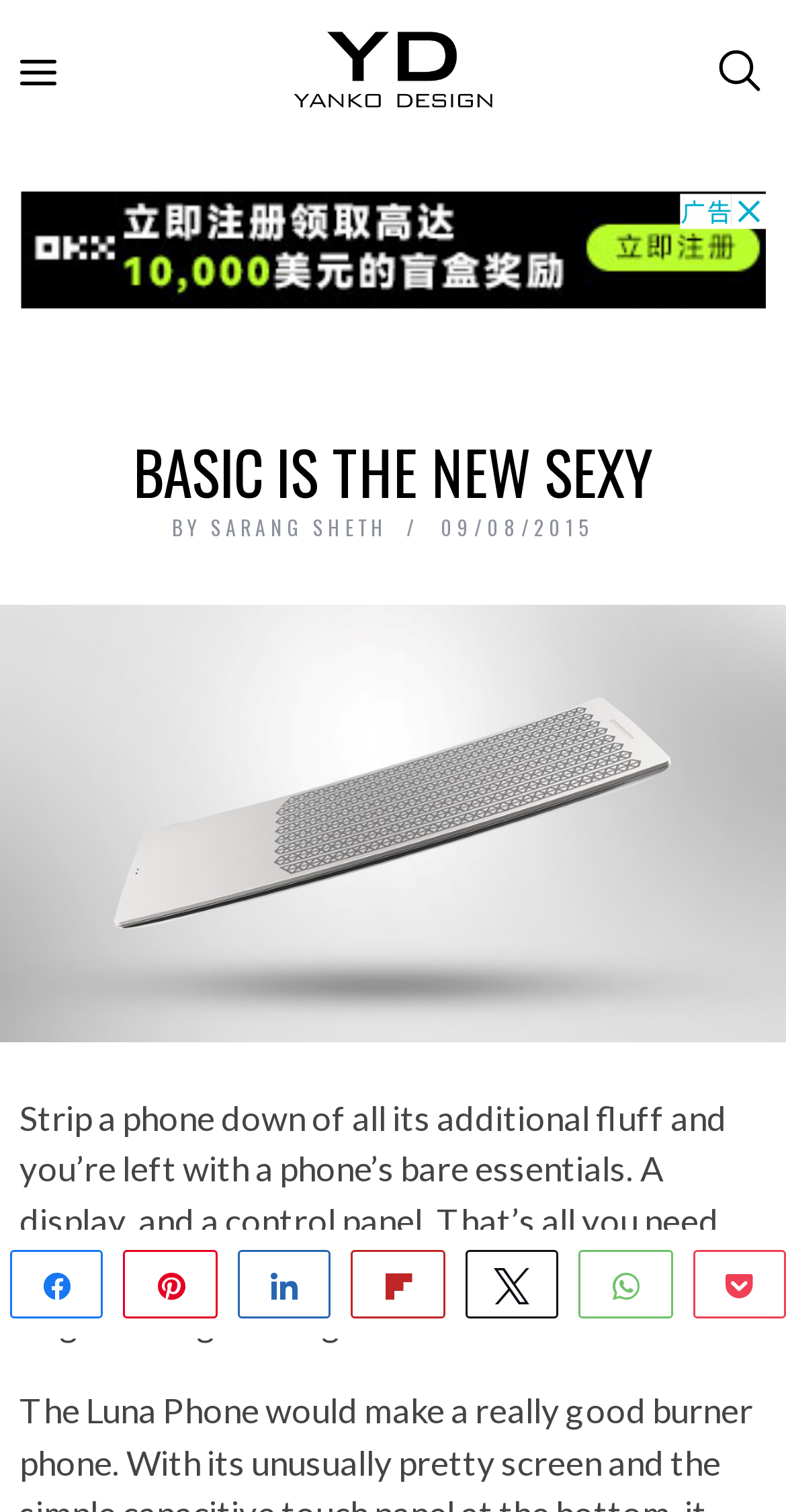Locate the bounding box coordinates of the element that should be clicked to execute the following instruction: "Share on WhatsApp".

[0.739, 0.828, 0.853, 0.868]